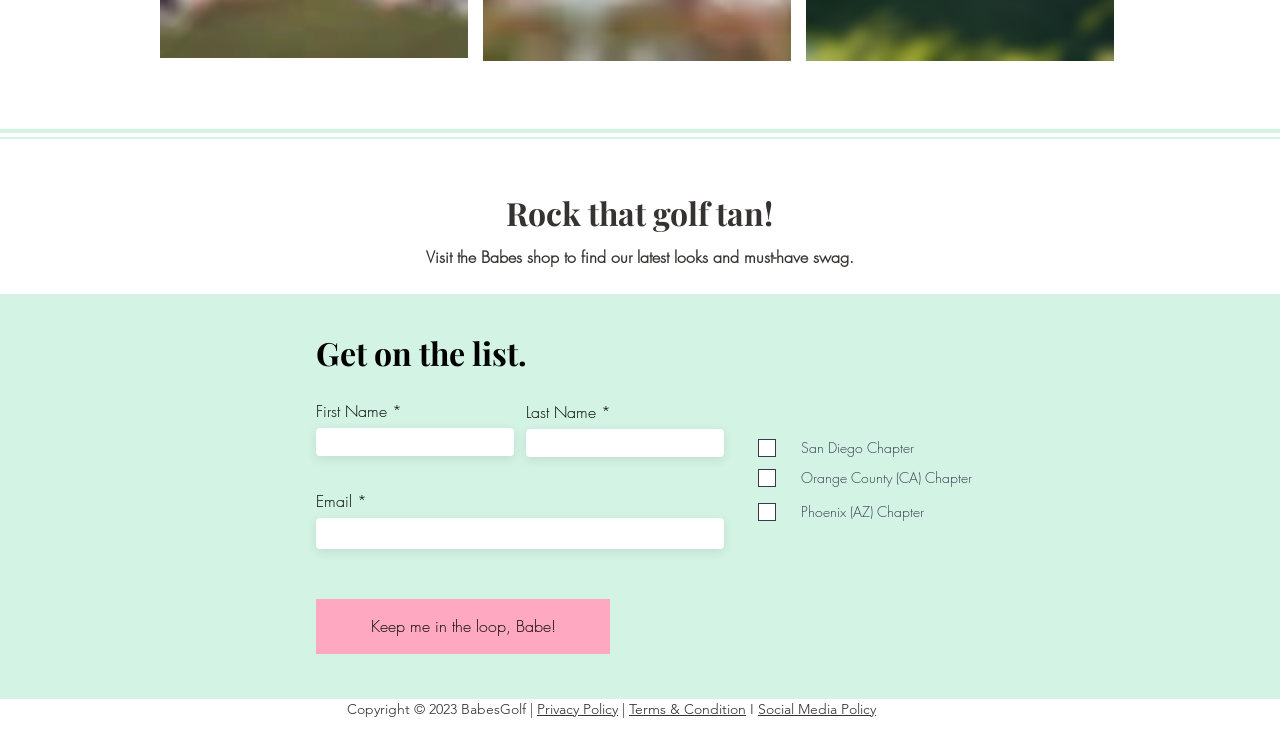Identify the bounding box coordinates of the part that should be clicked to carry out this instruction: "View topic tools".

None